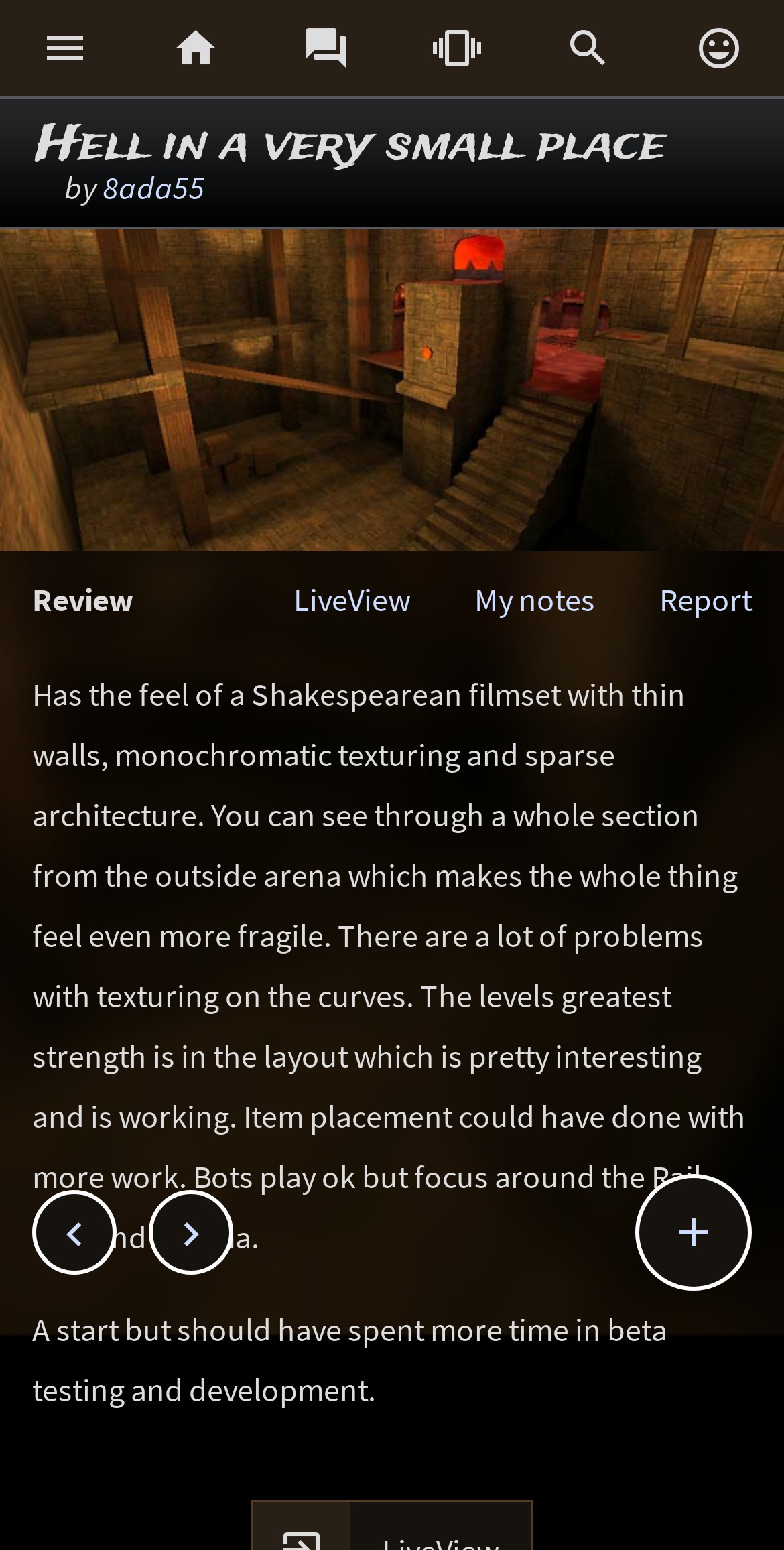Consider the image and give a detailed and elaborate answer to the question: 
Who is the author of the Quake 3 Arena map?

The question is asking for the author of the Quake 3 Arena map being reviewed. By looking at the webpage, we can see that the title of the review is 'Hell in a very small place by 8ada55', which indicates that the author of the map is '8ada55'.